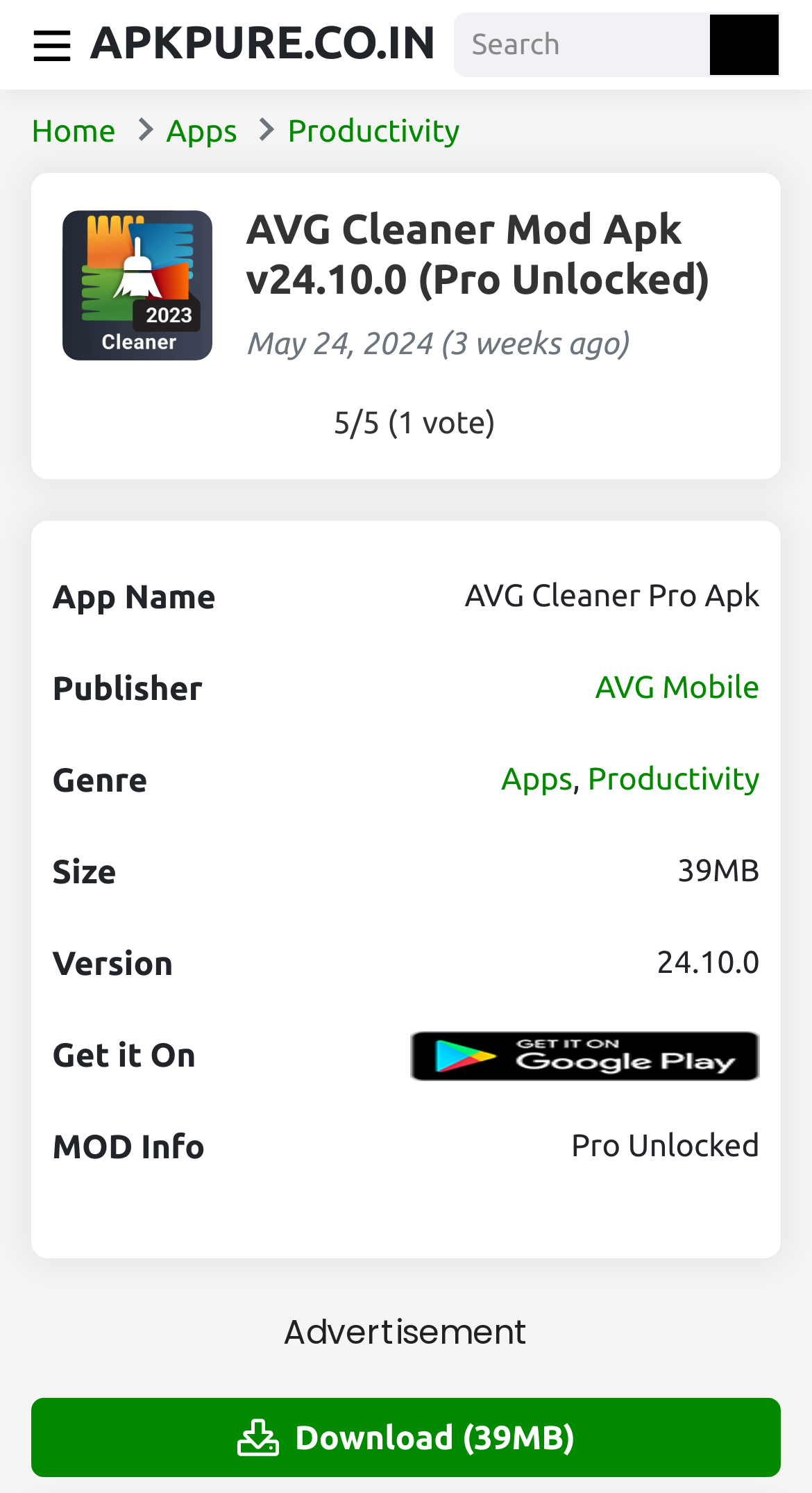What is the size of the app?
Please ensure your answer to the question is detailed and covers all necessary aspects.

The size of the app can be found in the table on the webpage, specifically in the 'Size' rowheader, which corresponds to the gridcell containing the text '39MB'.